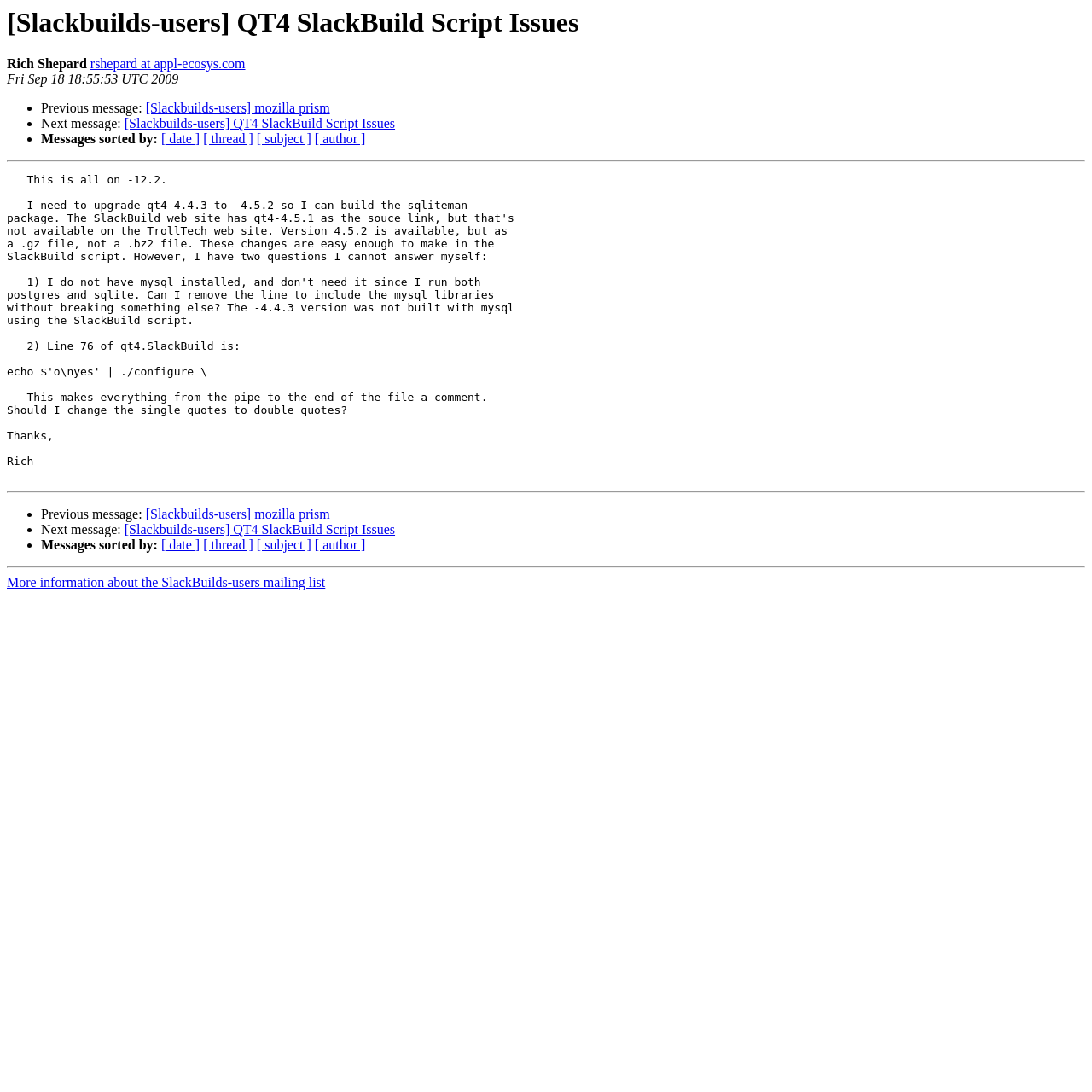Describe the webpage in detail, including text, images, and layout.

This webpage appears to be an archived email thread from the Slackbuilds-users mailing list. At the top, there is a heading that displays the subject of the email thread, "[Slackbuilds-users] QT4 SlackBuild Script Issues". Below the heading, there is a section that shows the sender's name, "Rich Shepard", and their email address, "rshepard at appl-ecosys.com". The date of the email, "Fri Sep 18 18:55:53 UTC 2009", is also displayed.

The main content of the webpage is divided into two sections, separated by horizontal lines. The first section contains a list of links to previous and next messages in the email thread, as well as options to sort the messages by date, thread, subject, or author. The second section is a repeat of the first section, with the same links and sorting options.

At the bottom of the webpage, there is a link to more information about the SlackBuilds-users mailing list. There are no images on the page, and the layout is primarily composed of text and links.